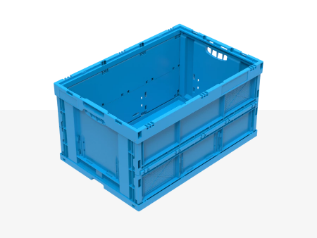Use a single word or phrase to respond to the question:
What is the purpose of the perforated sides?

Breathability